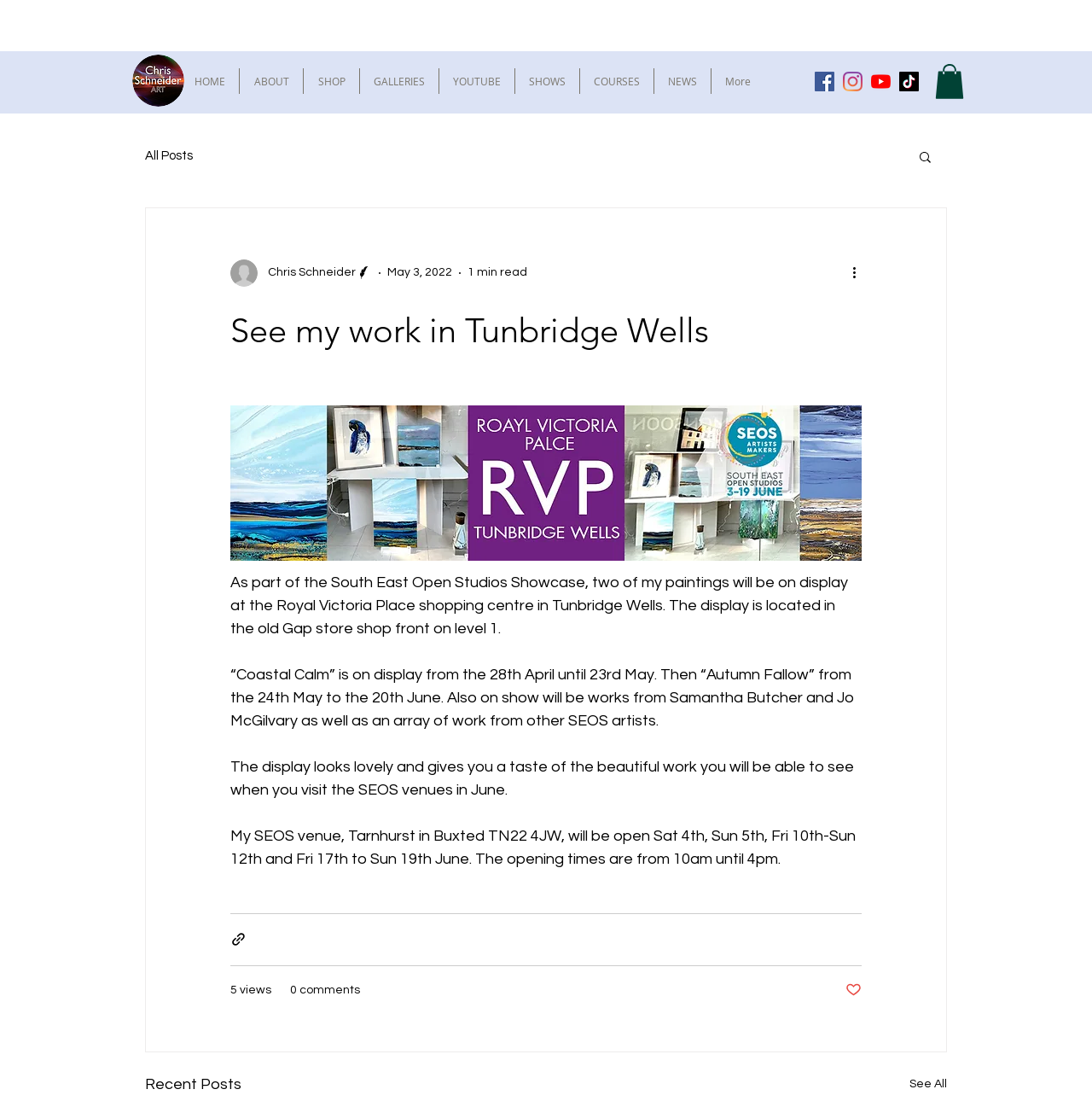How many paintings will be on display?
Refer to the screenshot and deliver a thorough answer to the question presented.

The article mentions that two of the author's paintings, 'Coastal Calm' and 'Autumn Fallow', will be on display at the Royal Victoria Place shopping centre.